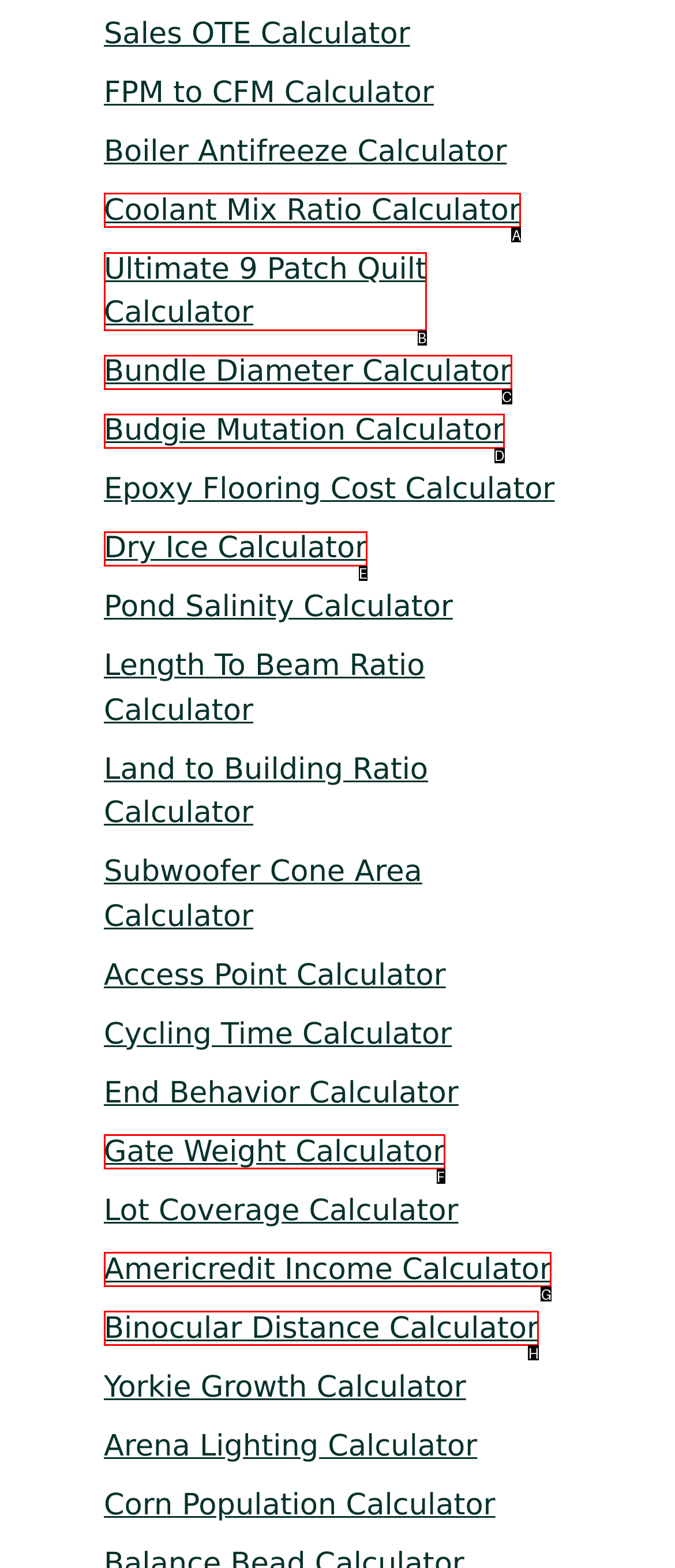Which UI element's letter should be clicked to achieve the task: Access ultimate 9 patch quilt calculator
Provide the letter of the correct choice directly.

B